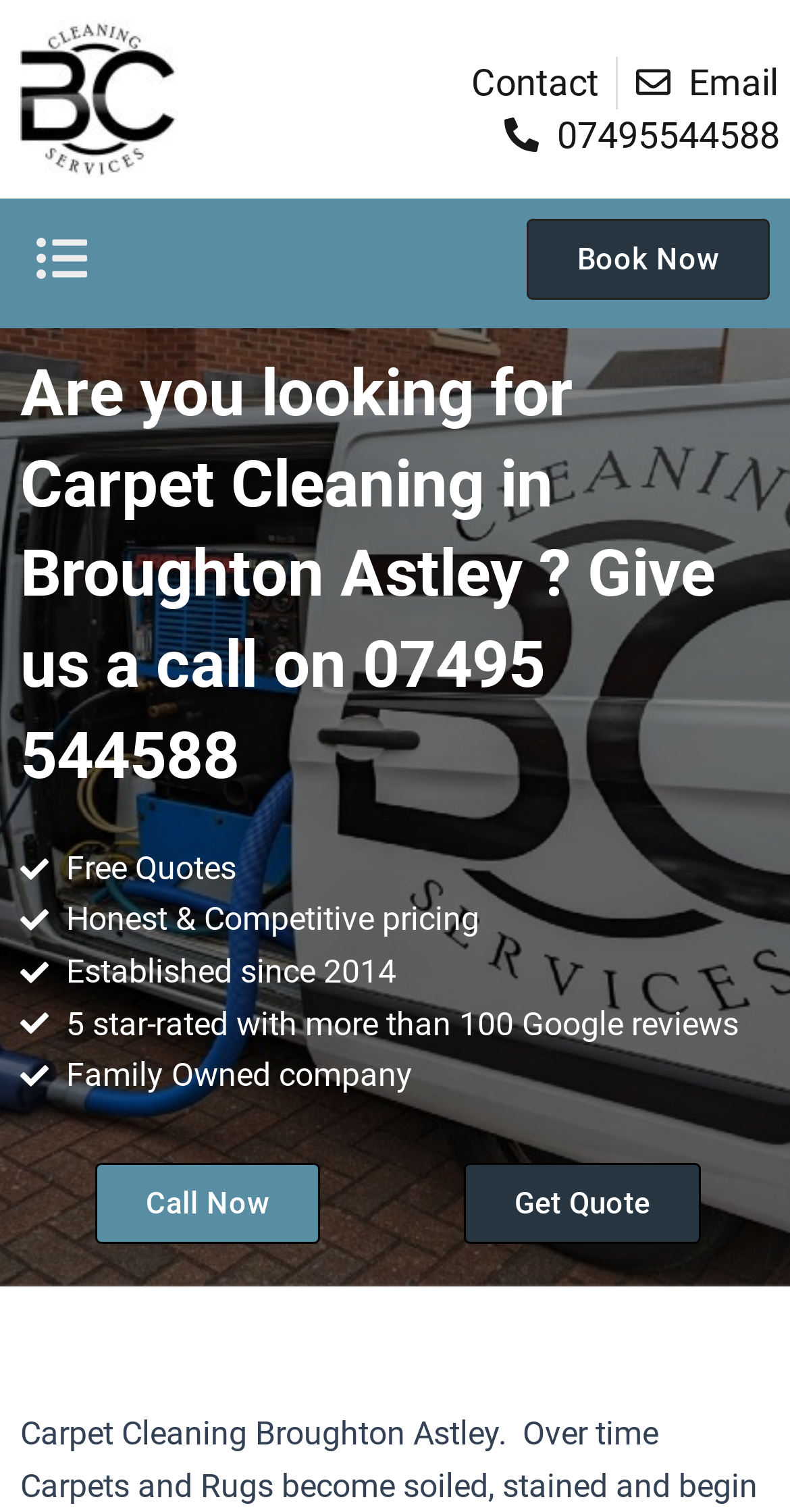Provide a brief response to the question below using a single word or phrase: 
How long has the company been established?

Since 2014